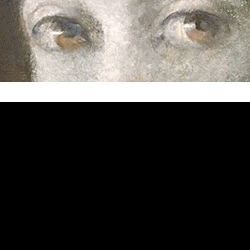Give a detailed account of the visual elements in the image.

The image captures a close-up of a pair of expressive eyes, characterized by their rich brown irises and detailed lashes. The surrounding features are softly blurred, indicating that the focus is primarily on the eyes. This artistic representation may evoke a sense of emotion or introspection, inviting viewers to engage with the intensity of the gaze. The overall tone is subtle, perhaps suggesting a deeper narrative or allowing for personal interpretation of the subject's thoughts and feelings.